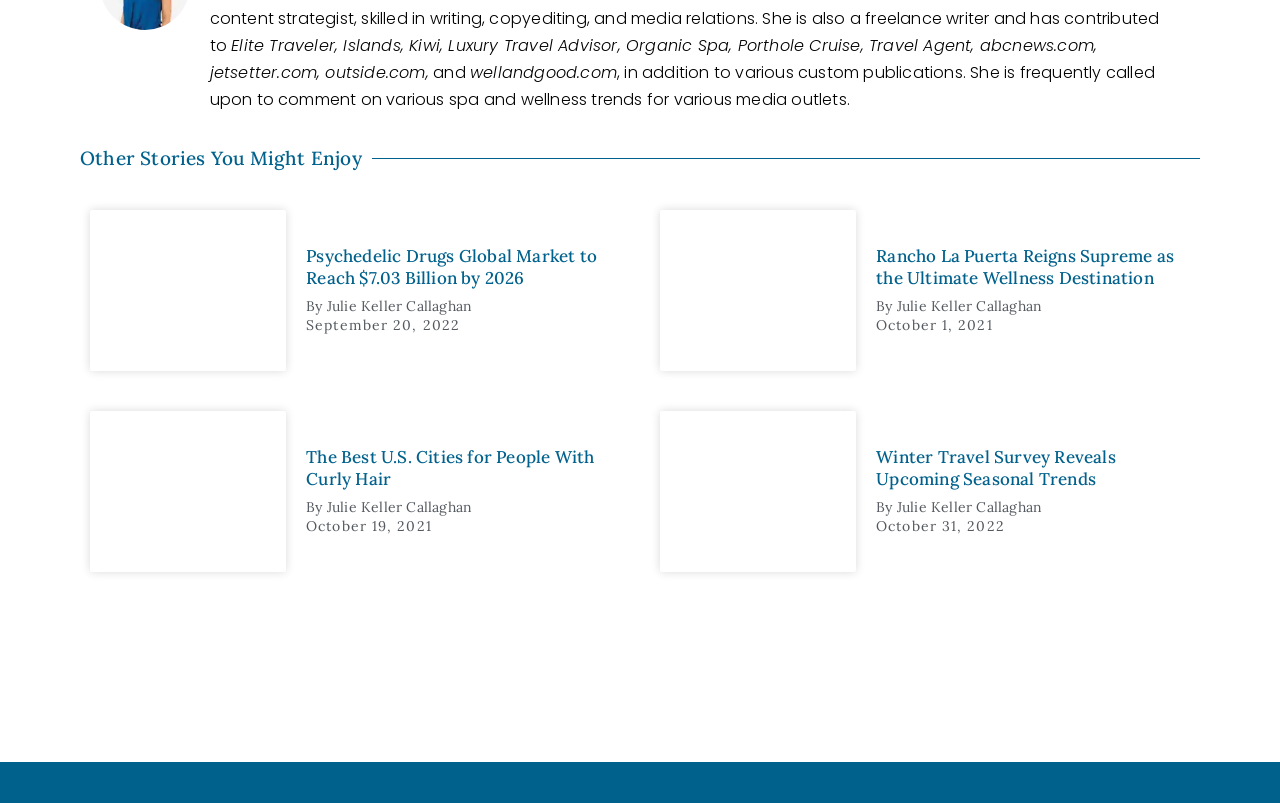Please find the bounding box coordinates of the section that needs to be clicked to achieve this instruction: "Read the article about Rancho La Puerta".

[0.516, 0.262, 0.669, 0.462]